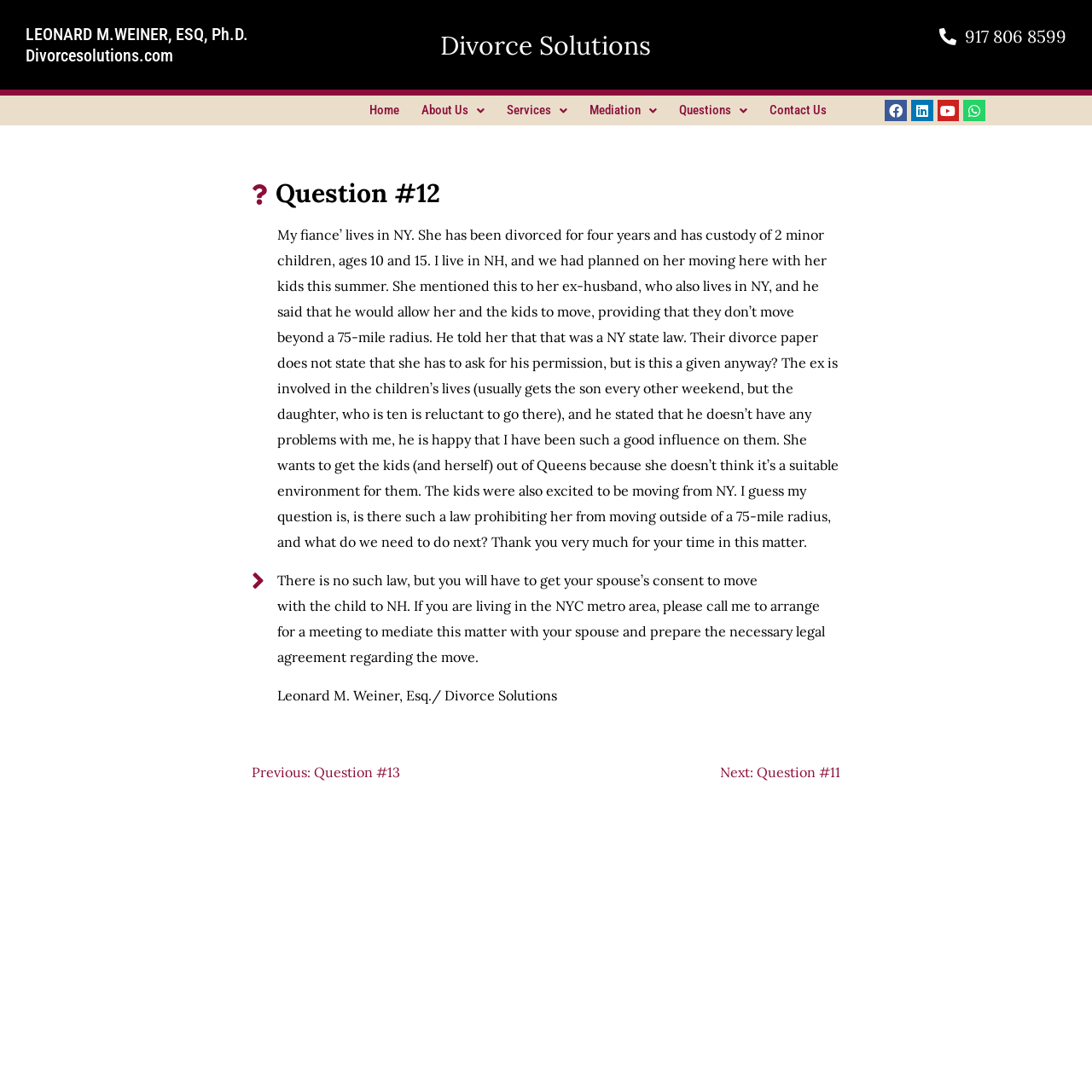Can you identify the bounding box coordinates of the clickable region needed to carry out this instruction: 'Click the 'Home' link'? The coordinates should be four float numbers within the range of 0 to 1, stated as [left, top, right, bottom].

[0.328, 0.088, 0.376, 0.115]